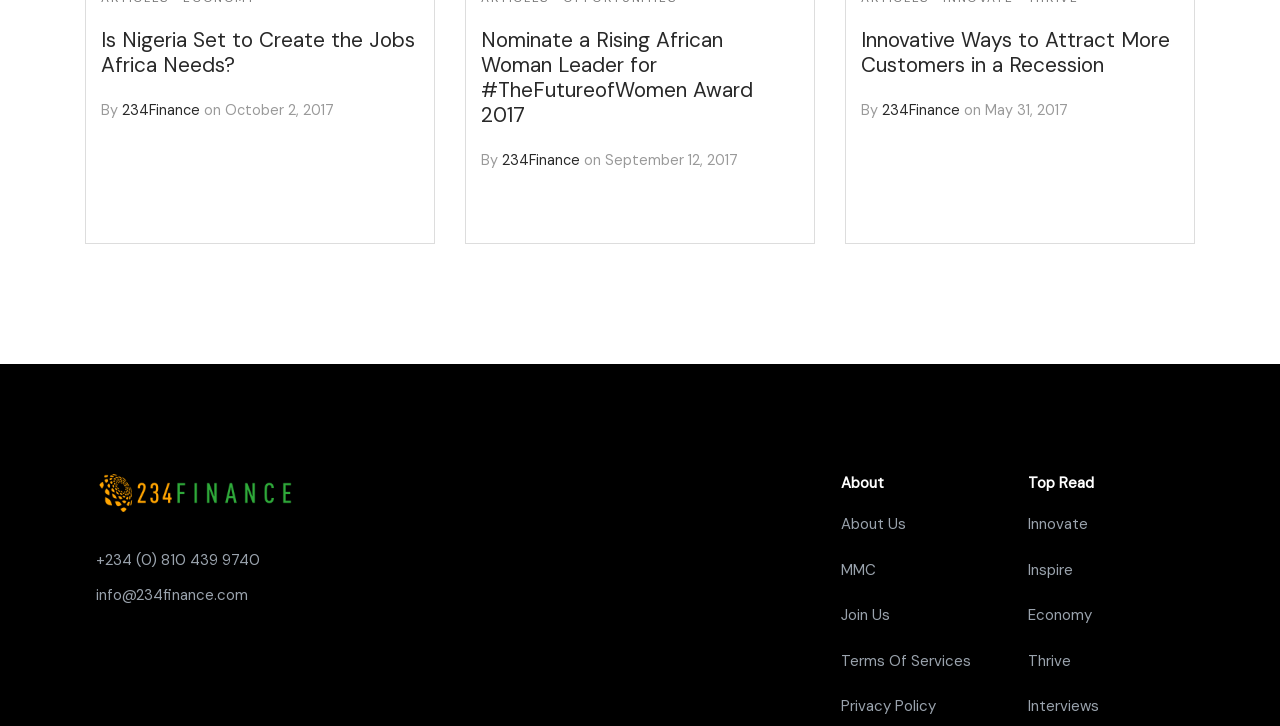What is the title of the first article?
Please use the image to provide a one-word or short phrase answer.

Is Nigeria Set to Create the Jobs Africa Needs?